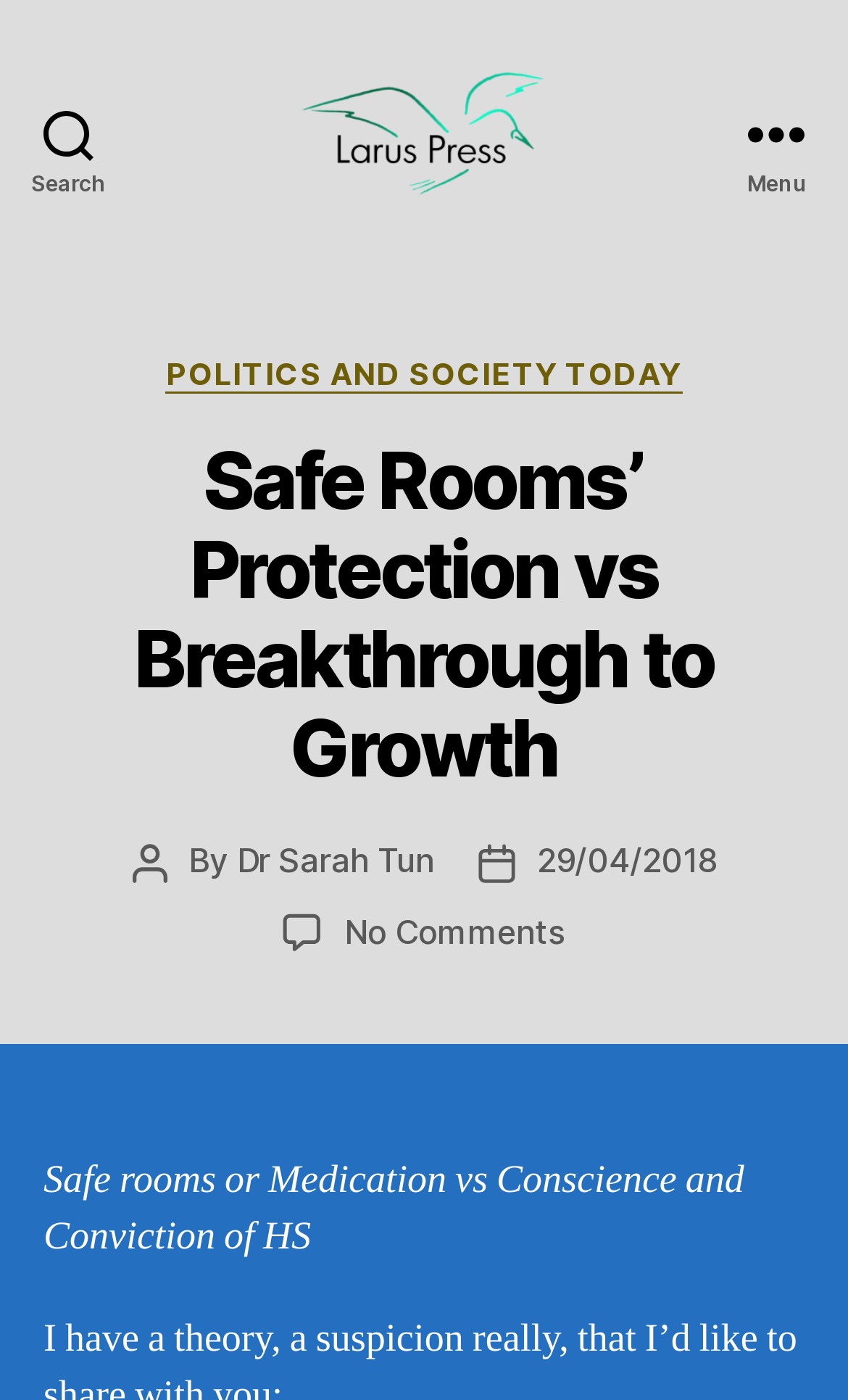Using the element description provided, determine the bounding box coordinates in the format (top-left x, top-left y, bottom-right x, bottom-right y). Ensure that all values are floating point numbers between 0 and 1. Element description: Dr Sarah Tun

[0.279, 0.6, 0.512, 0.63]